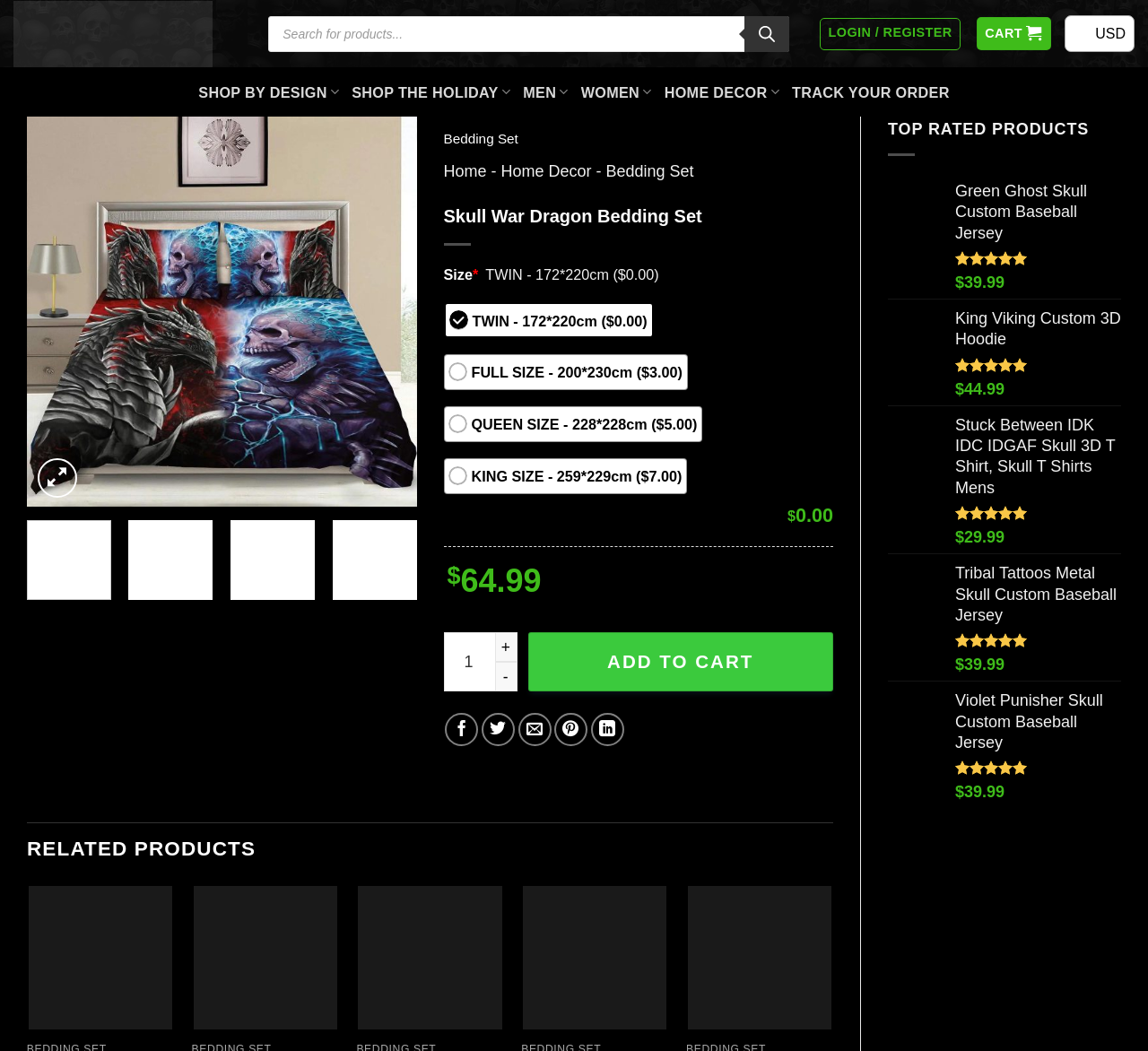Please identify the coordinates of the bounding box for the clickable region that will accomplish this instruction: "Log in or register".

[0.714, 0.017, 0.837, 0.047]